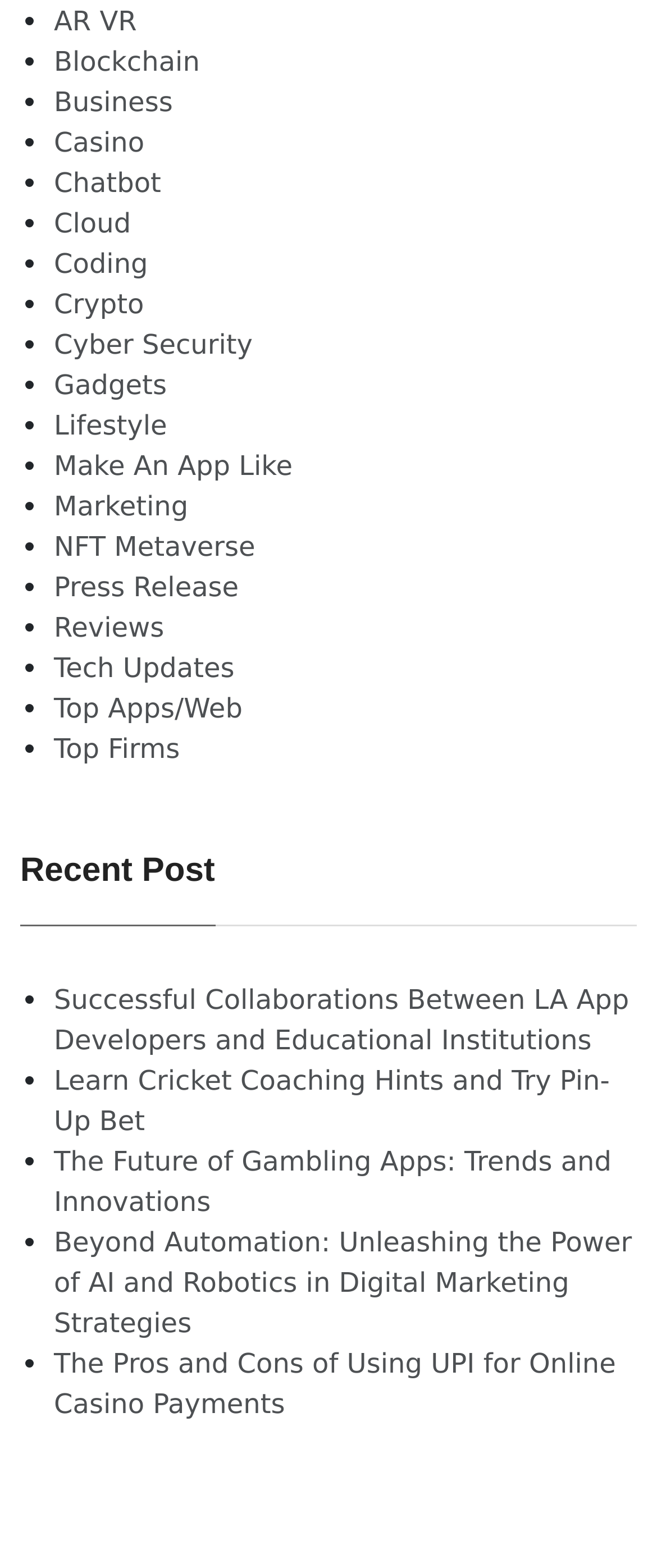What is the main topic of the webpage?
Respond to the question with a well-detailed and thorough answer.

Based on the links and headings on the webpage, it appears to be focused on technology-related topics, including AR VR, Blockchain, Cloud, and more.